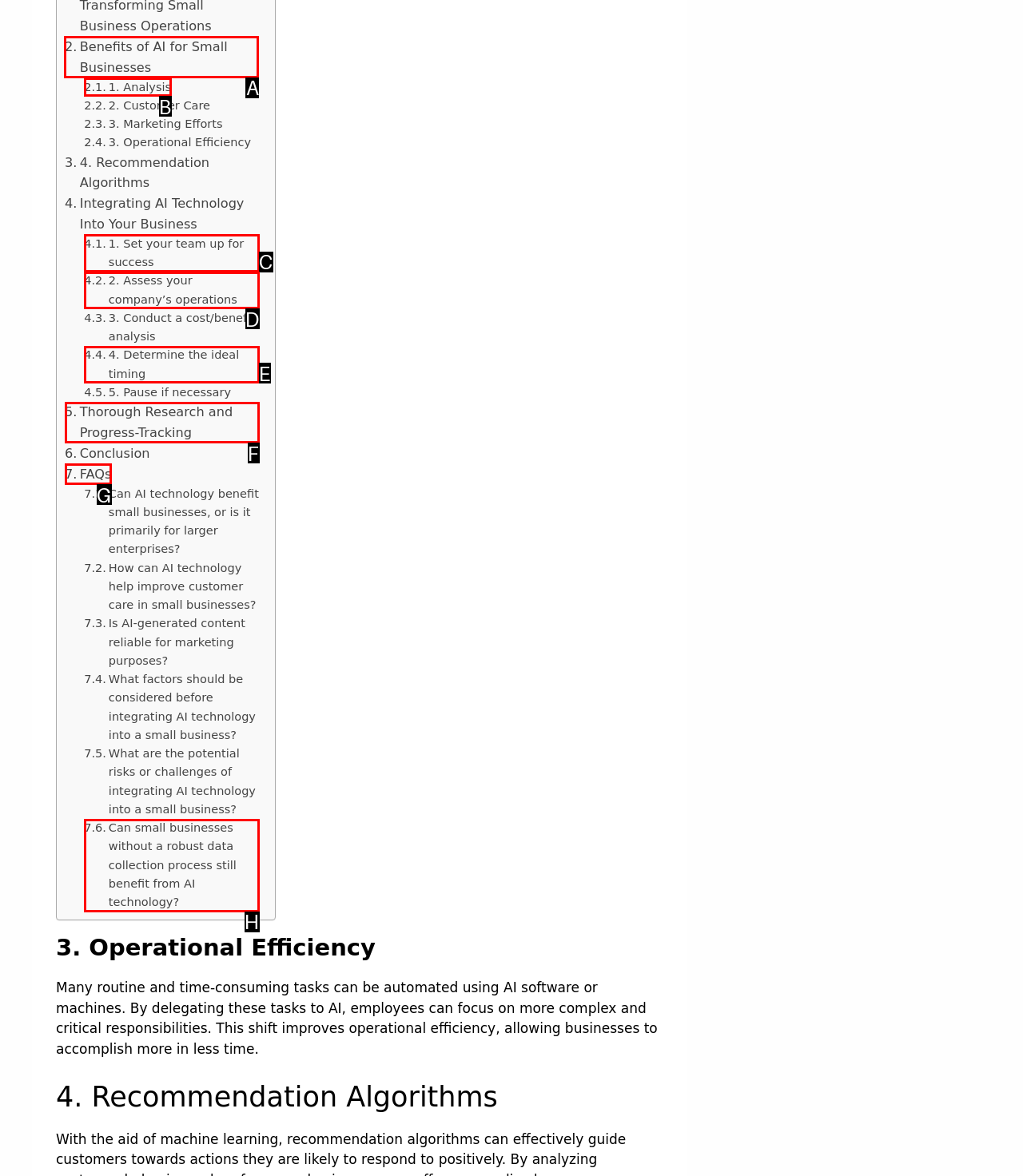Determine which letter corresponds to the UI element to click for this task: Click on 'Benefits of AI for Small Businesses'
Respond with the letter from the available options.

A